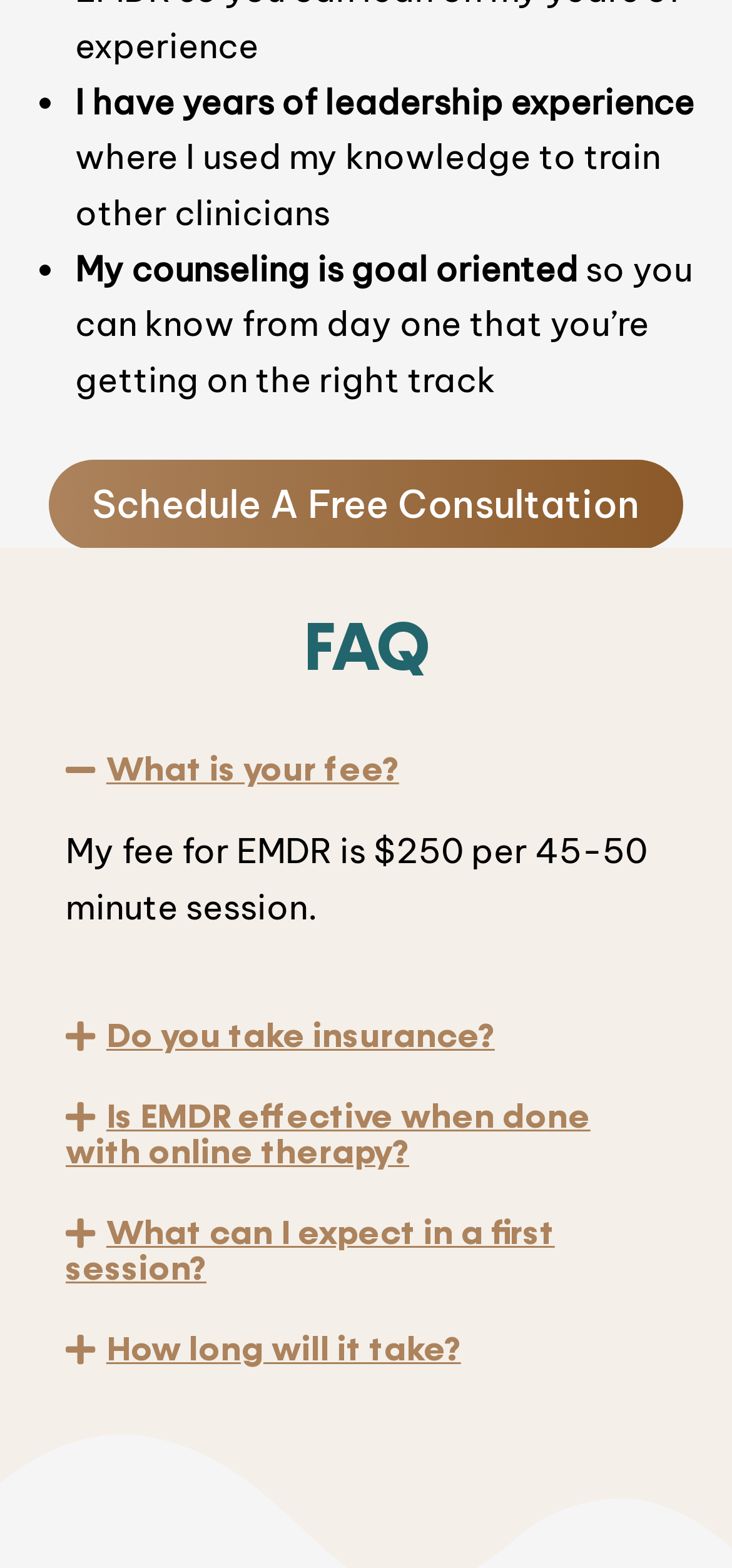Please identify the bounding box coordinates of the element I should click to complete this instruction: 'Click the 'Do you take insurance?' button'. The coordinates should be given as four float numbers between 0 and 1, like this: [left, top, right, bottom].

[0.051, 0.635, 0.949, 0.687]